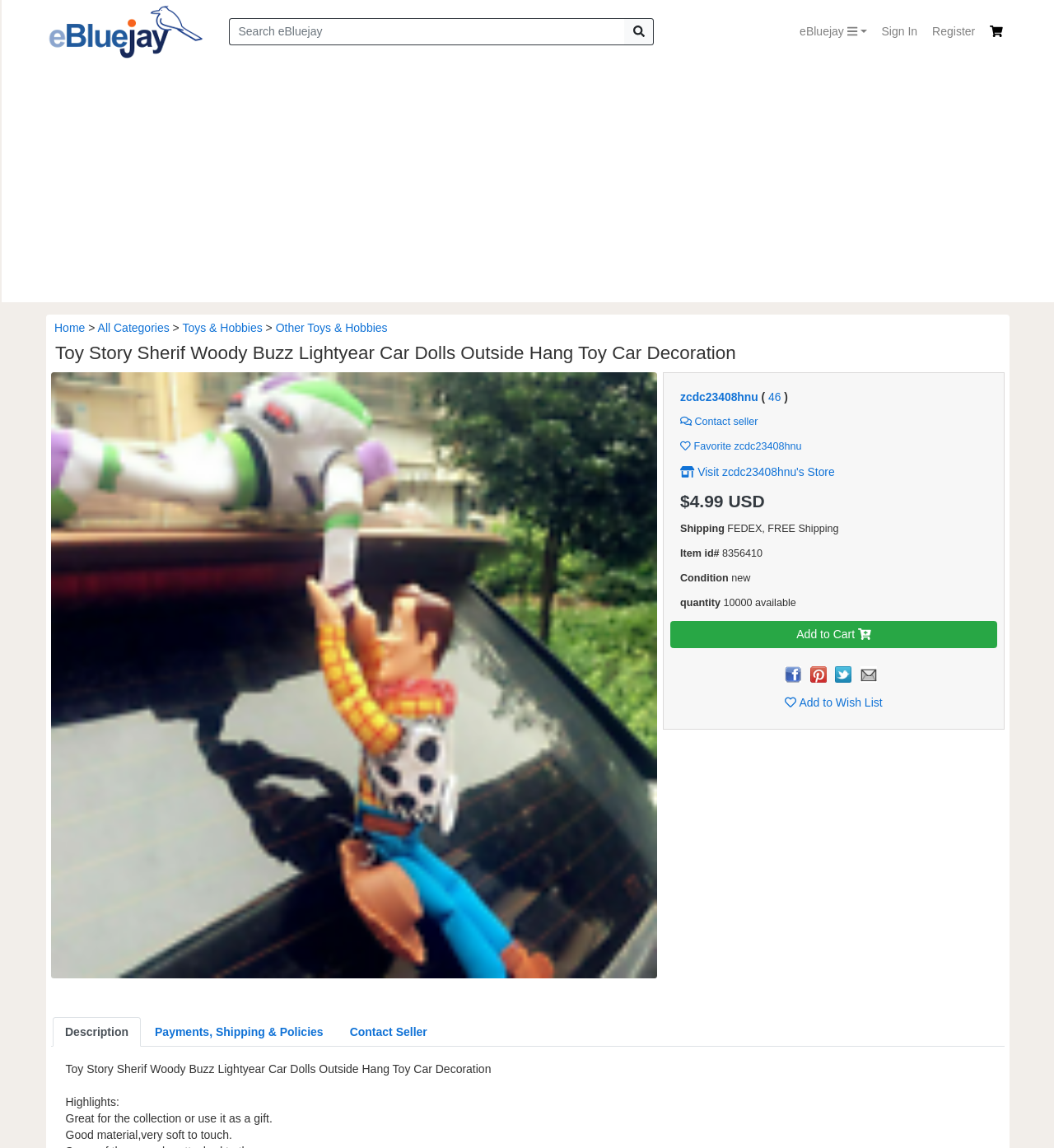How many items are available for purchase?
Based on the image, provide your answer in one word or phrase.

10000